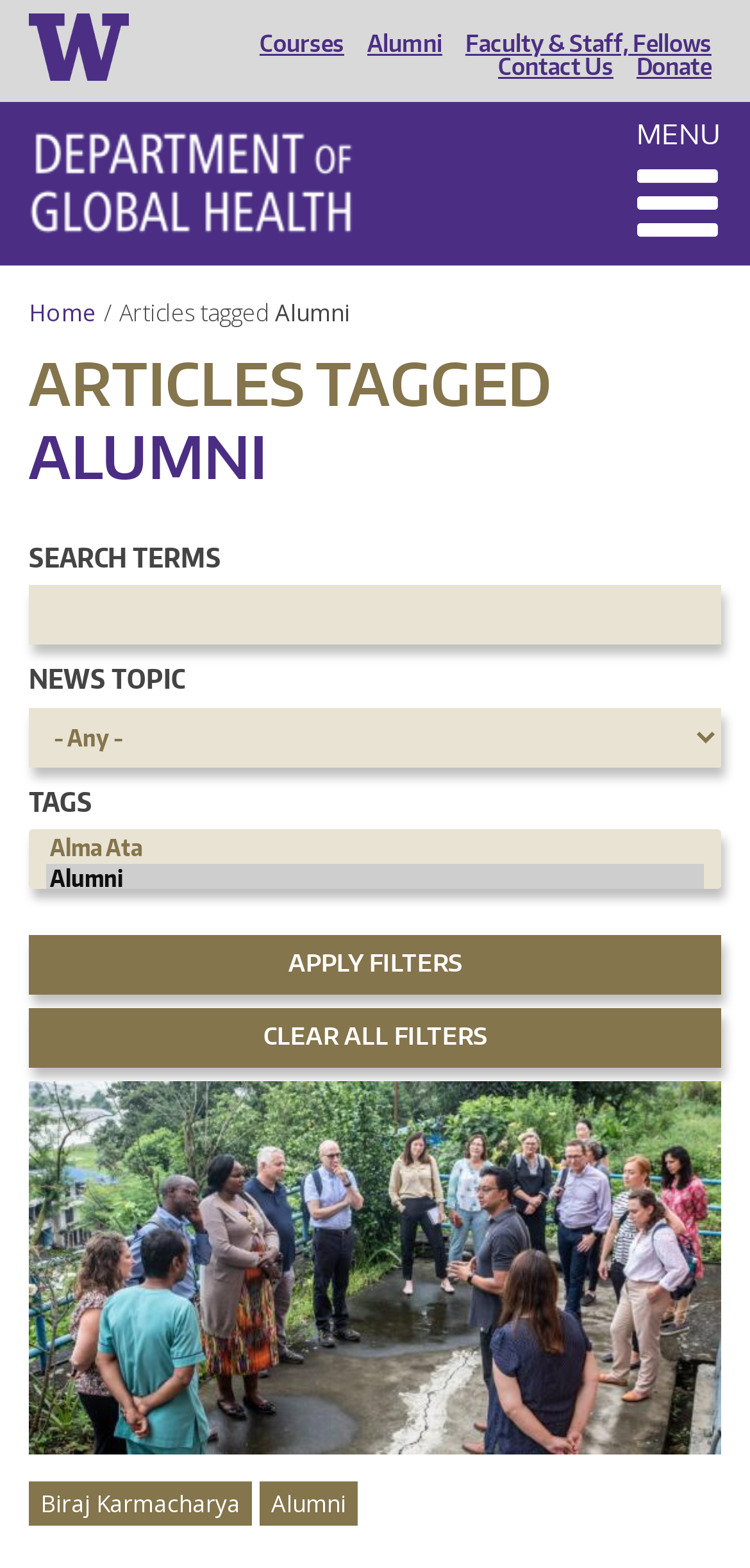Given the following UI element description: "Faculty & Staff, Fellows", find the bounding box coordinates in the webpage screenshot.

[0.608, 0.021, 0.961, 0.036]